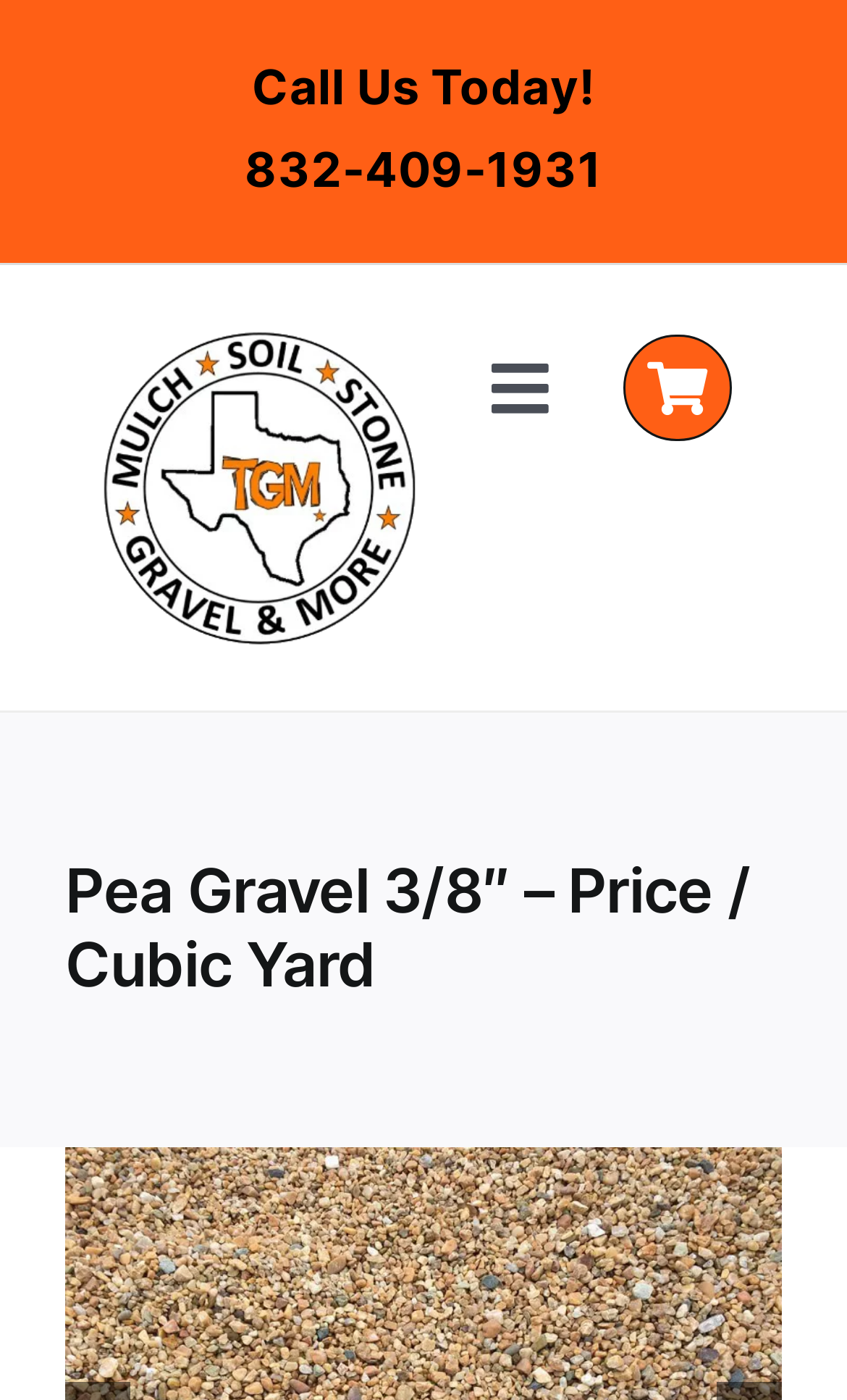Locate the bounding box coordinates of the area where you should click to accomplish the instruction: "Open the cart".

[0.737, 0.238, 0.863, 0.315]